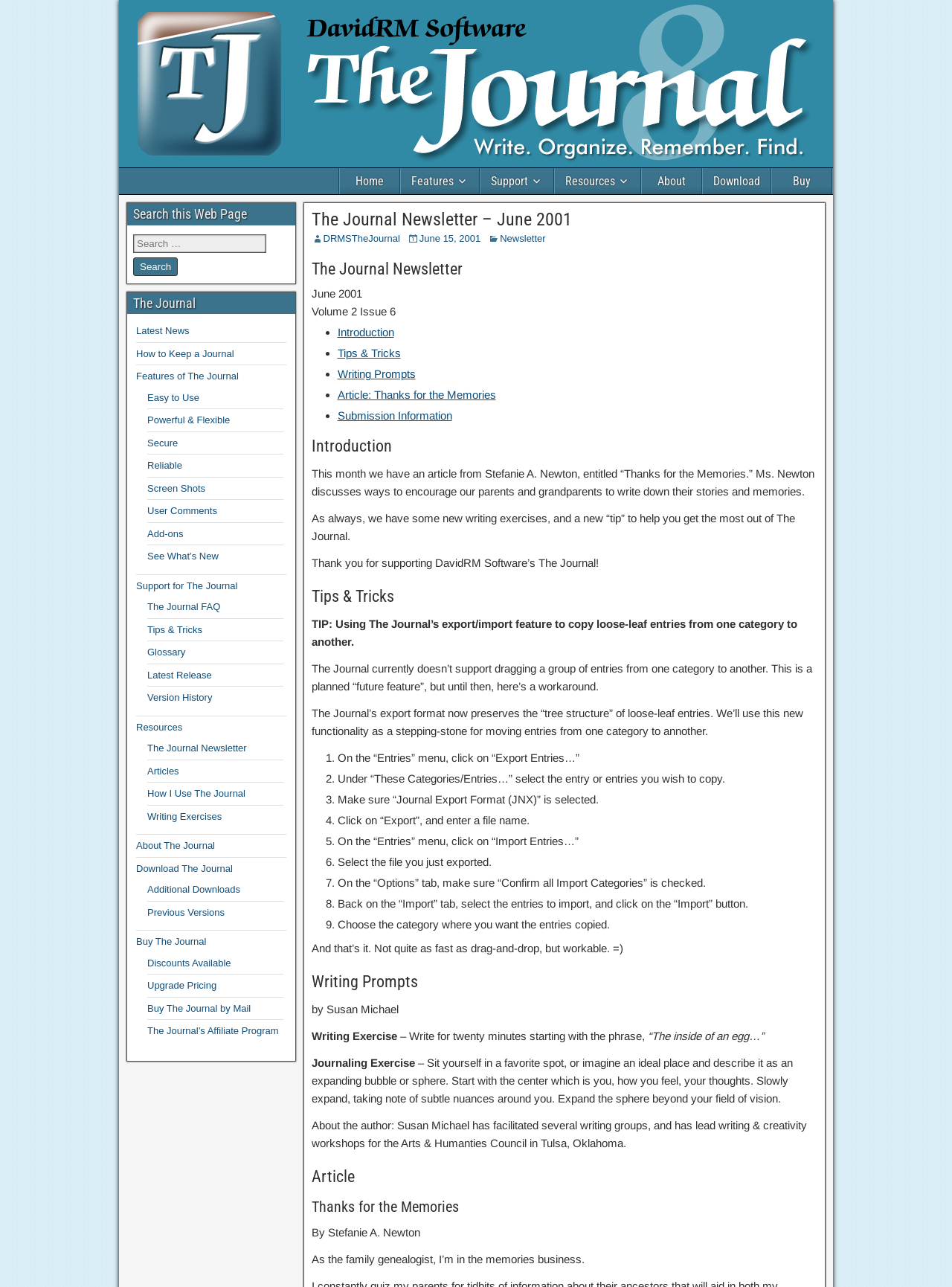Determine the bounding box coordinates for the element that should be clicked to follow this instruction: "Read the 'Introduction' article". The coordinates should be given as four float numbers between 0 and 1, in the format [left, top, right, bottom].

[0.327, 0.335, 0.859, 0.359]